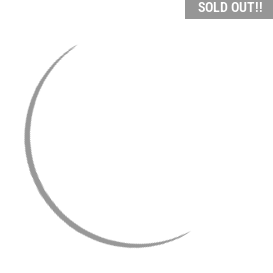Provide a brief response in the form of a single word or phrase:
What is the price of the piggy bank?

$49.95